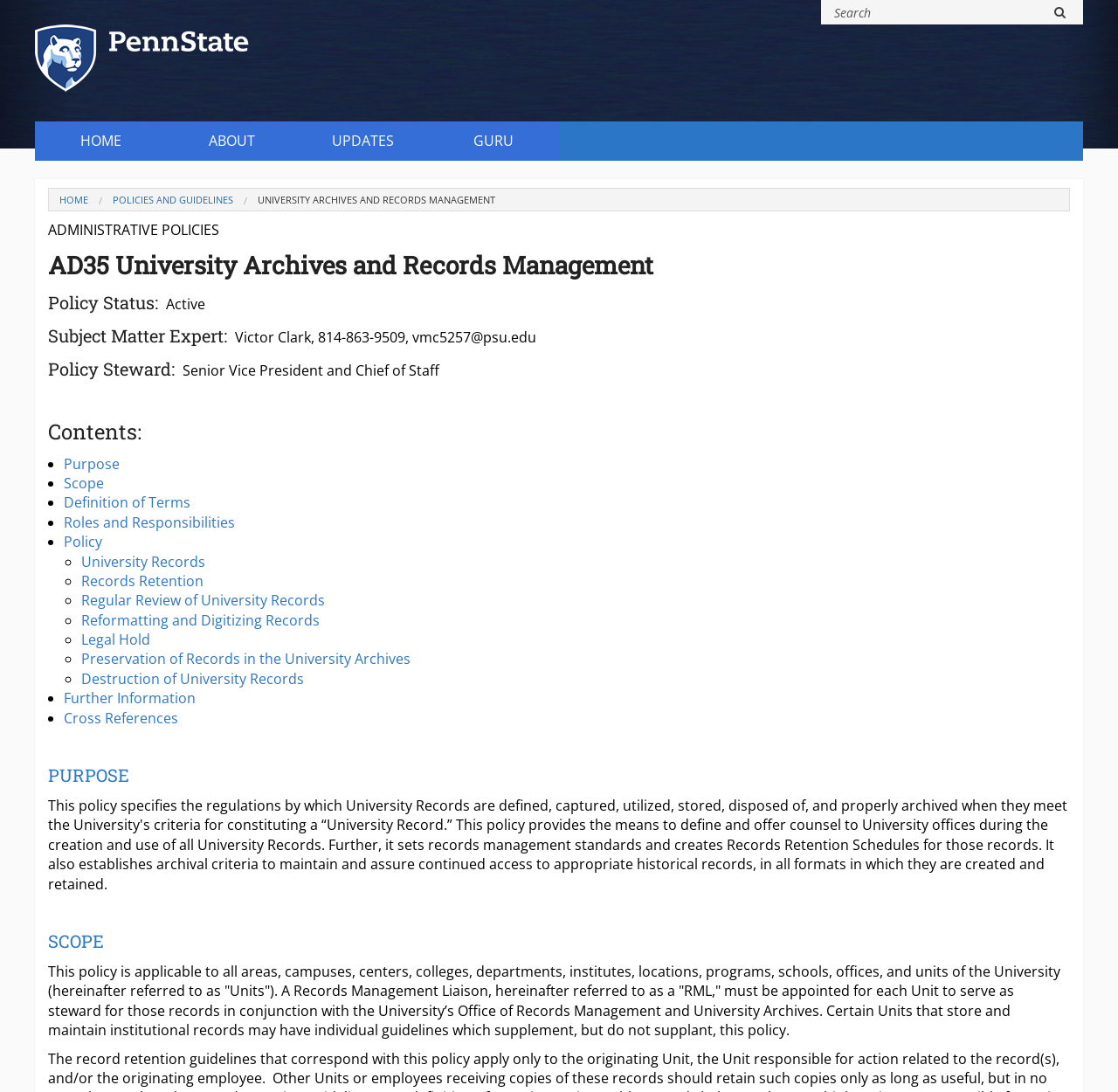Find the bounding box coordinates for the area you need to click to carry out the instruction: "View policy updates". The coordinates should be four float numbers between 0 and 1, indicated as [left, top, right, bottom].

[0.266, 0.111, 0.383, 0.147]